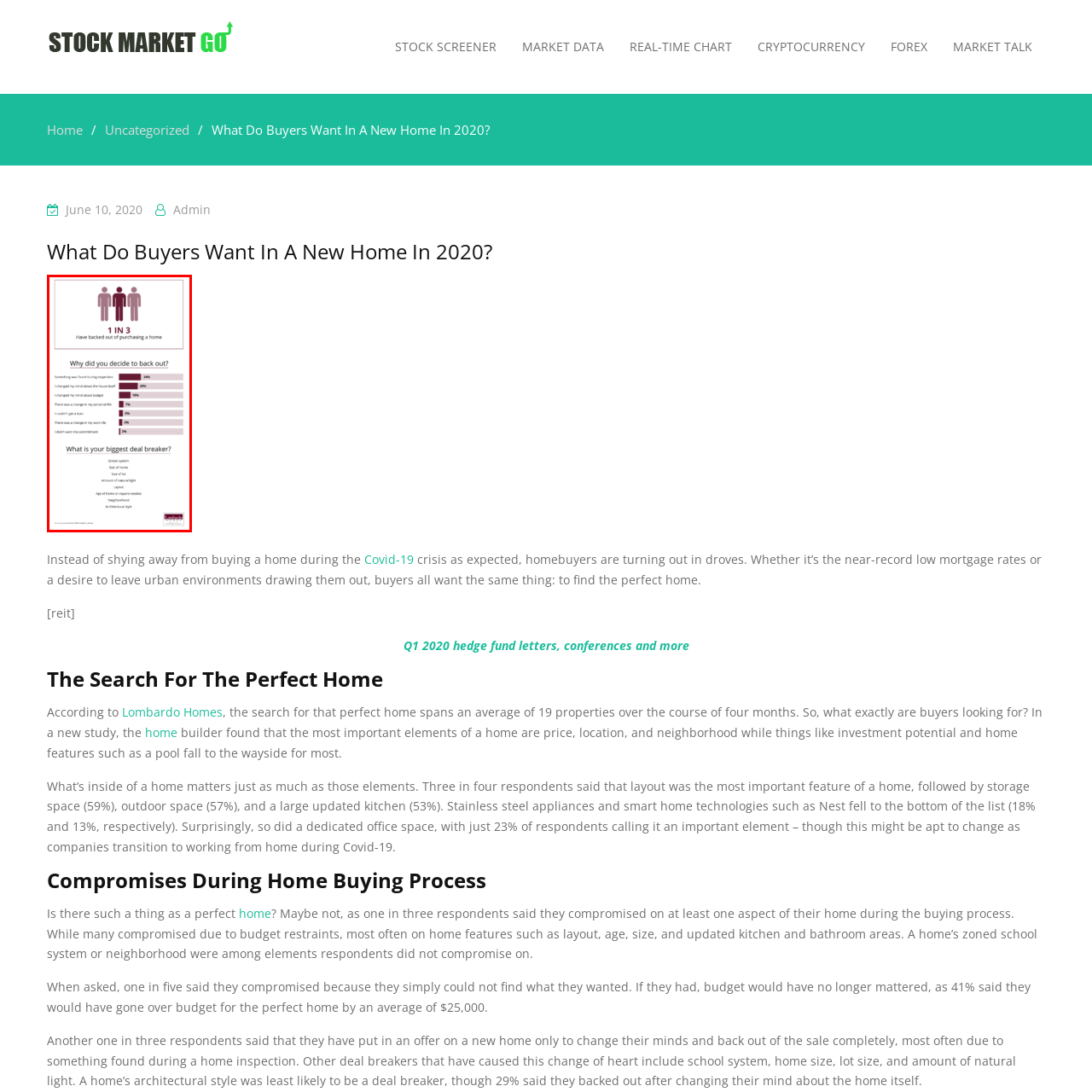Look closely at the zone within the orange frame and give a detailed answer to the following question, grounding your response on the visual details: 
What is the most common reason for buyers to back out of a home sale?

The pie chart categorizes the rationale for buyers backing out of a home sale, and it shows that 29% of respondents cited issues uncovered during the home inspection as the primary reason, making it the most common reason.